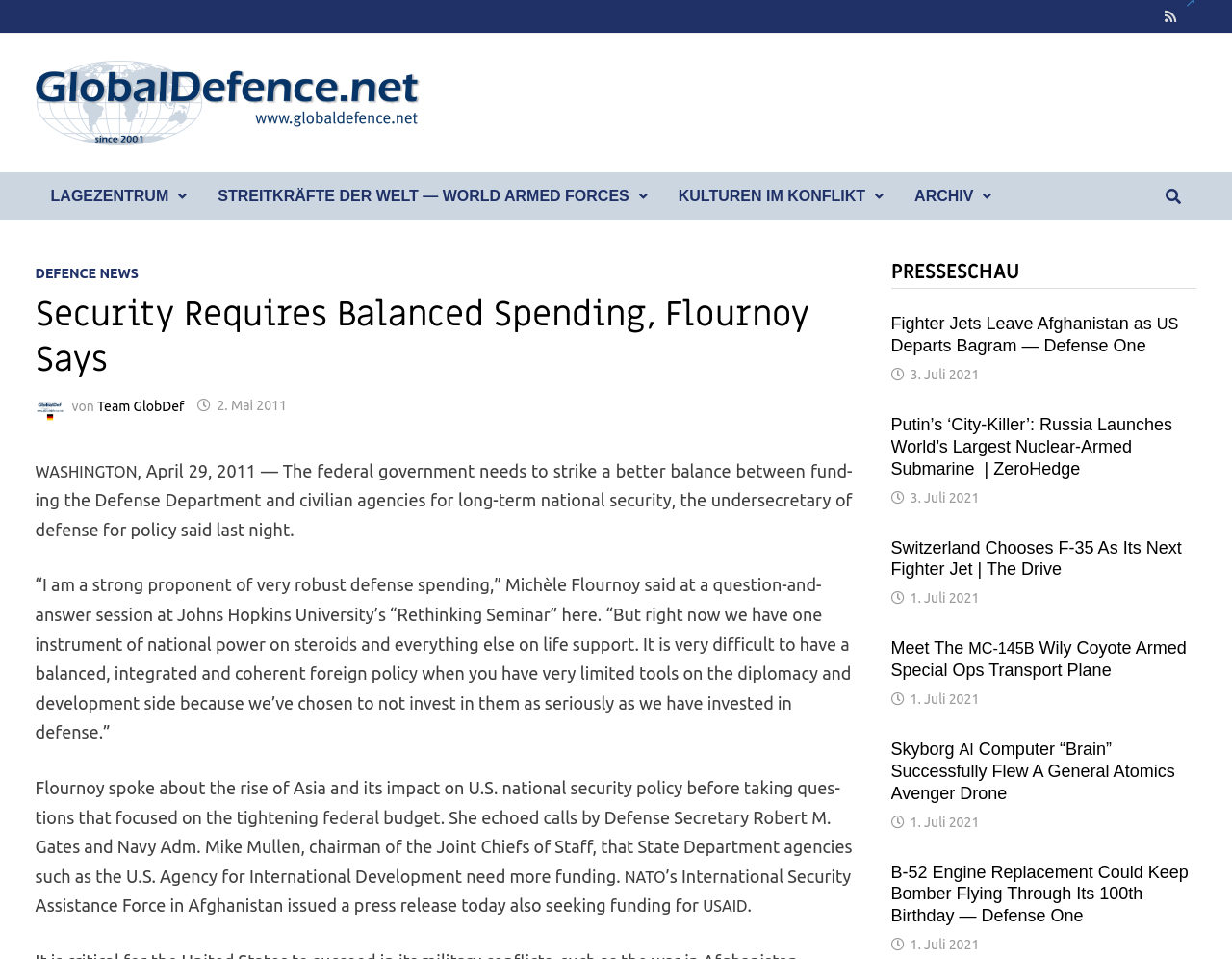Determine the bounding box coordinates for the area you should click to complete the following instruction: "Check the news about Fighter Jets Leaving Afghanistan".

[0.723, 0.327, 0.971, 0.373]